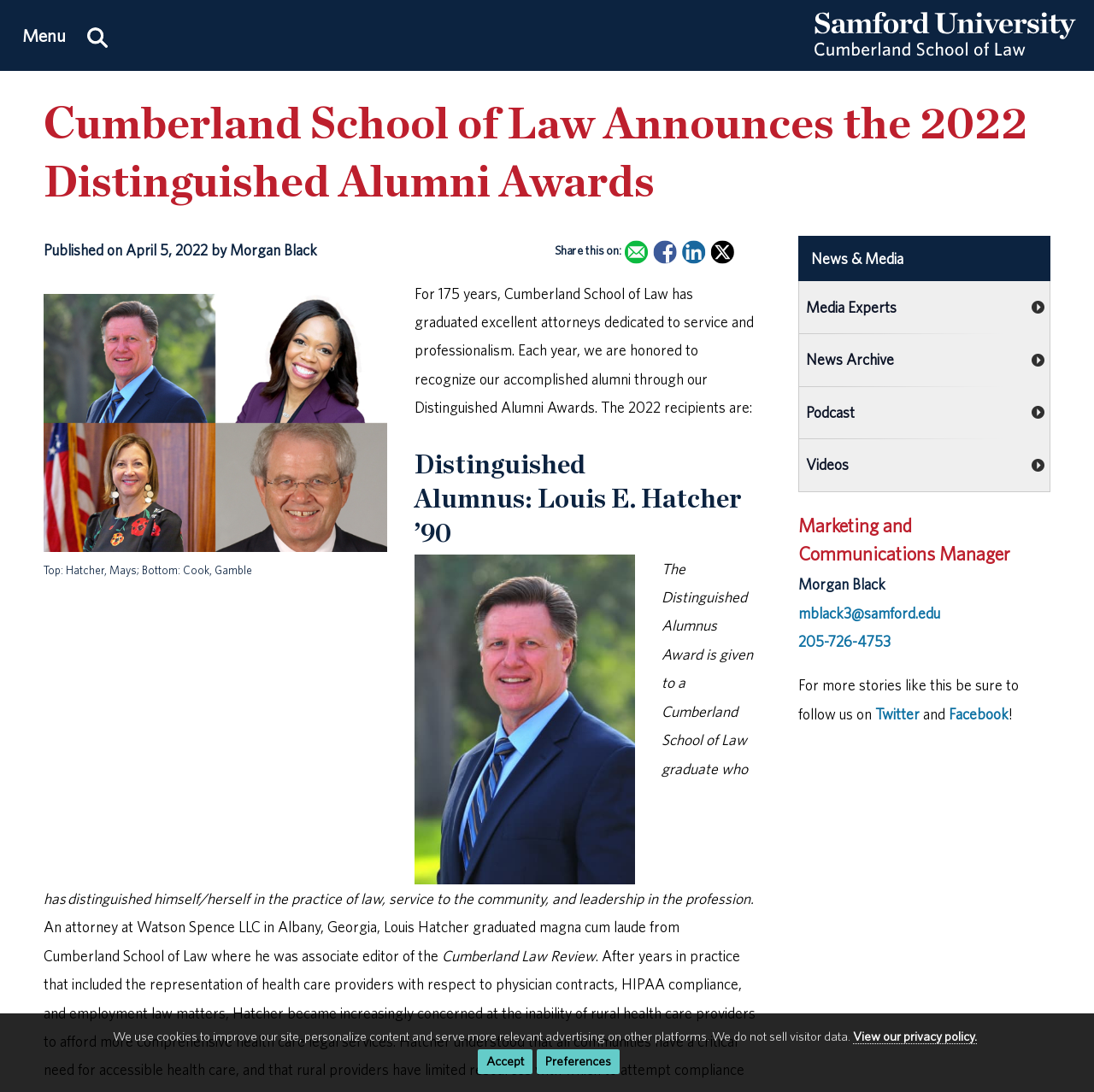Identify the bounding box coordinates of the specific part of the webpage to click to complete this instruction: "Click on the 'Next' button".

None